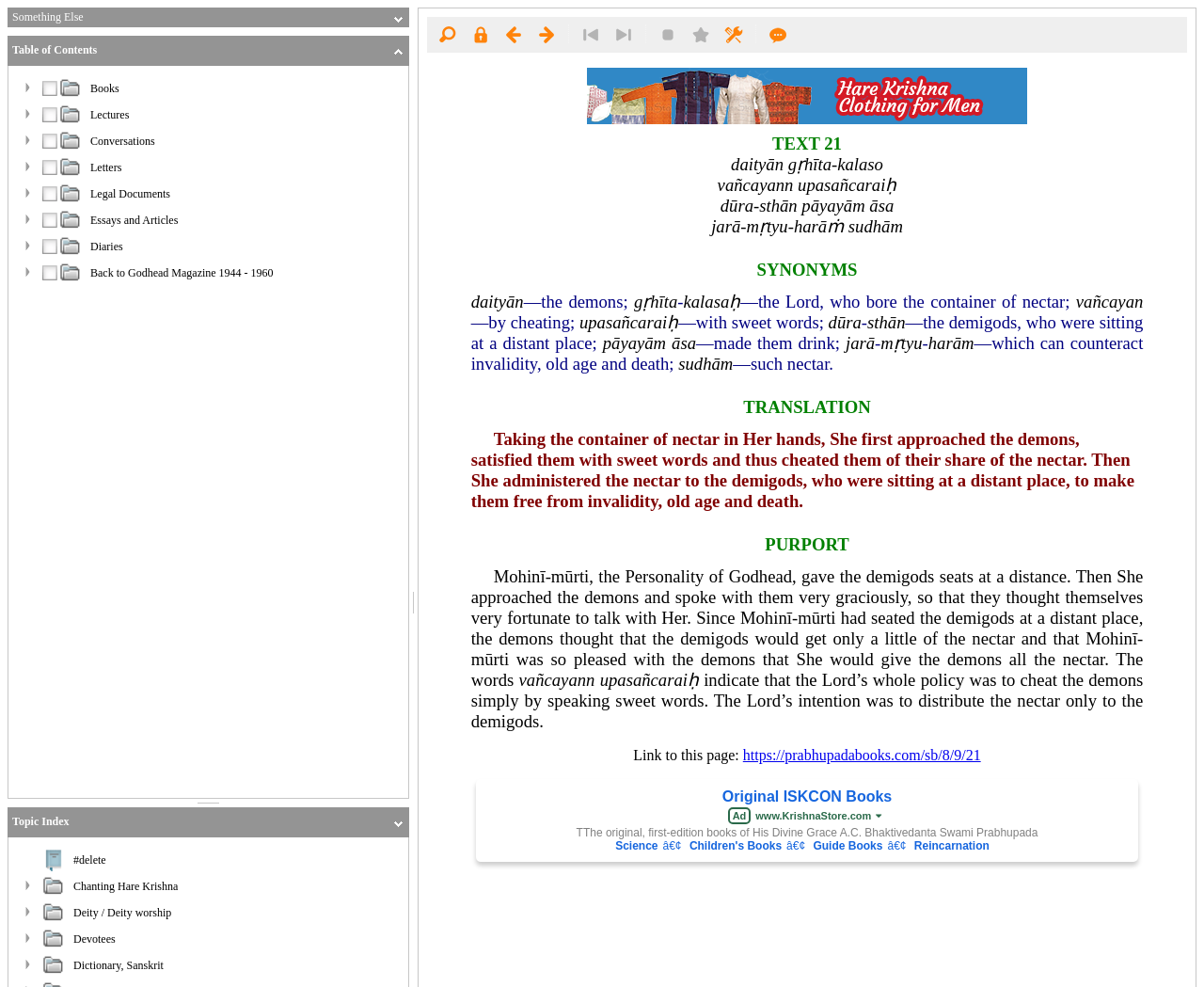Give a full account of the webpage's elements and their arrangement.

This webpage is dedicated to Srila Prabhupada's original books. At the top, there is a heading "Something Else" followed by a "Table of Contents" section. Below the heading, there is a table with multiple rows, each containing a category of books, including "Books", "Lectures", "Conversations", "Letters", "Legal Documents", "Essays and Articles", and "Diaries". 

Each category has a corresponding table with multiple cells, each containing an image and a label. The images are arranged in a grid-like pattern, with three images in each row. The labels are placed below the images and correspond to the category names. 

The layout of the webpage is organized, with each category section stacked vertically, making it easy to navigate through the different types of books. There are a total of 21 images on the page, each with a corresponding label.